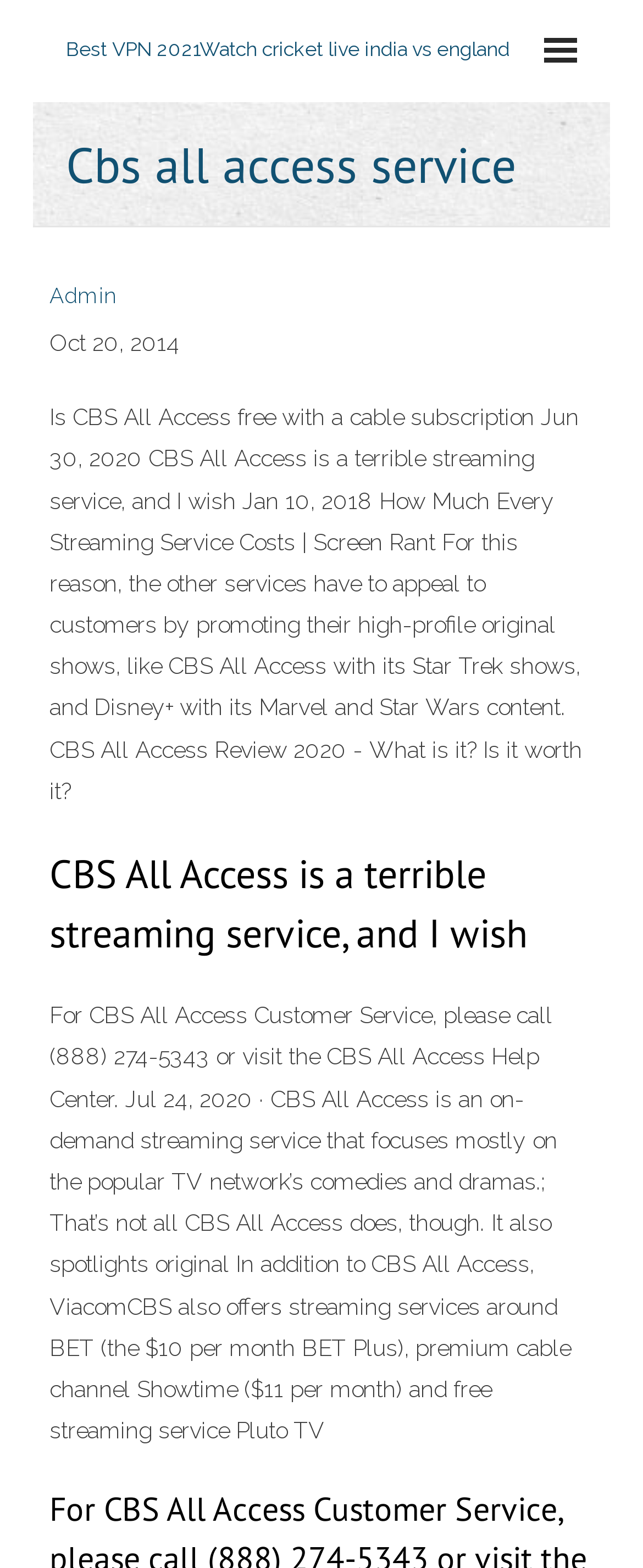What is the focus of CBS All Access?
Answer the question with as much detail as you can, using the image as a reference.

According to the webpage content, CBS All Access focuses mostly on the popular TV network's comedies and dramas, as mentioned in the StaticText element.